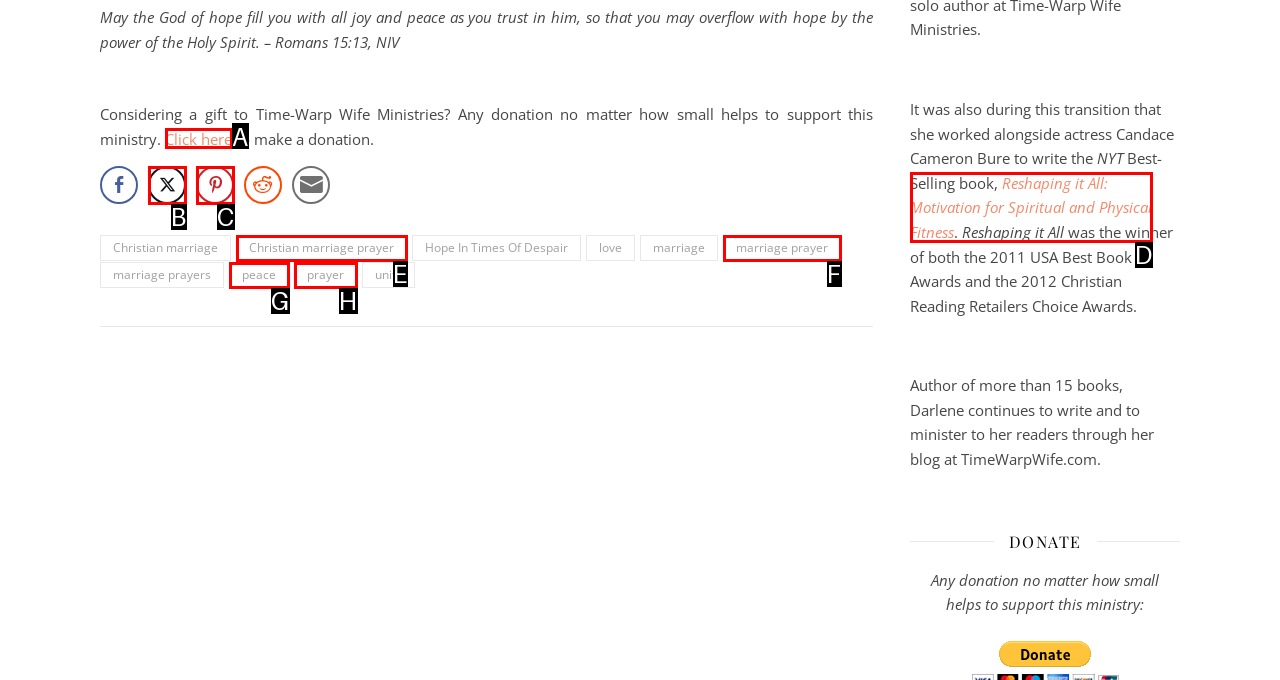Identify the letter of the UI element you need to select to accomplish the task: Learn about the book Reshaping it All.
Respond with the option's letter from the given choices directly.

D